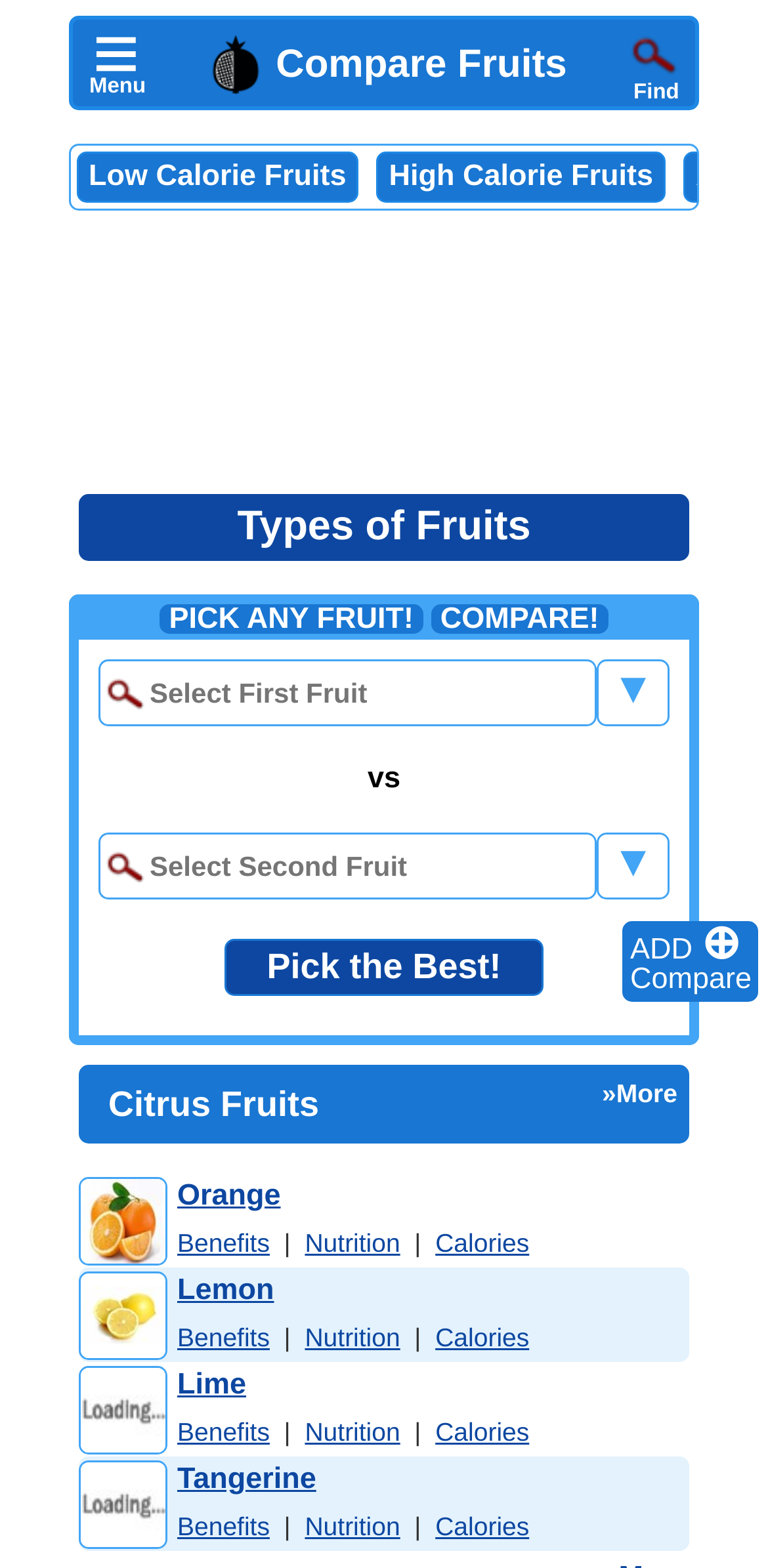What is the second fruit in the list?
Using the visual information, respond with a single word or phrase.

Lemon